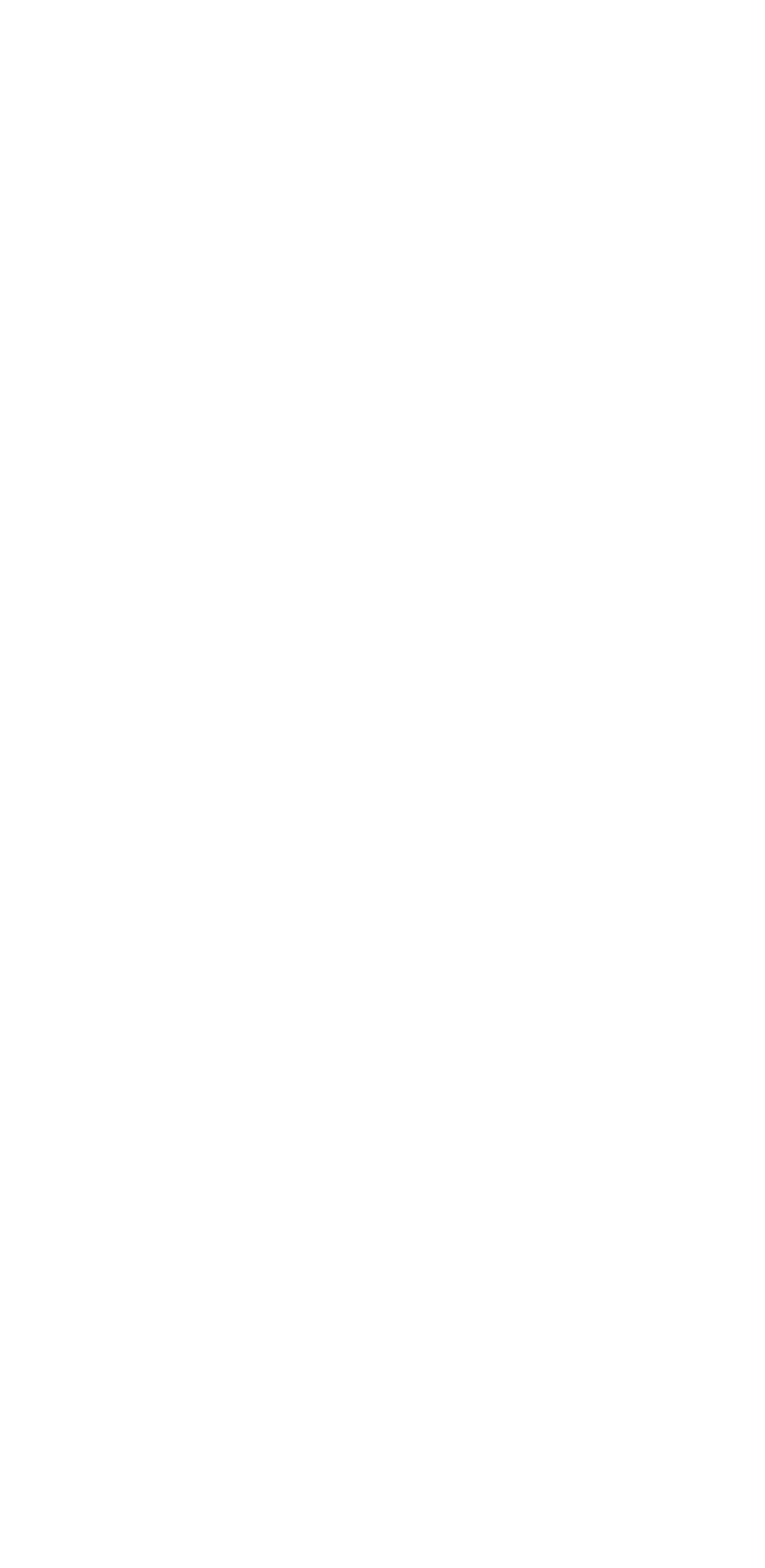Identify the bounding box coordinates of the part that should be clicked to carry out this instruction: "view August 2018 archives".

[0.056, 0.811, 0.433, 0.846]